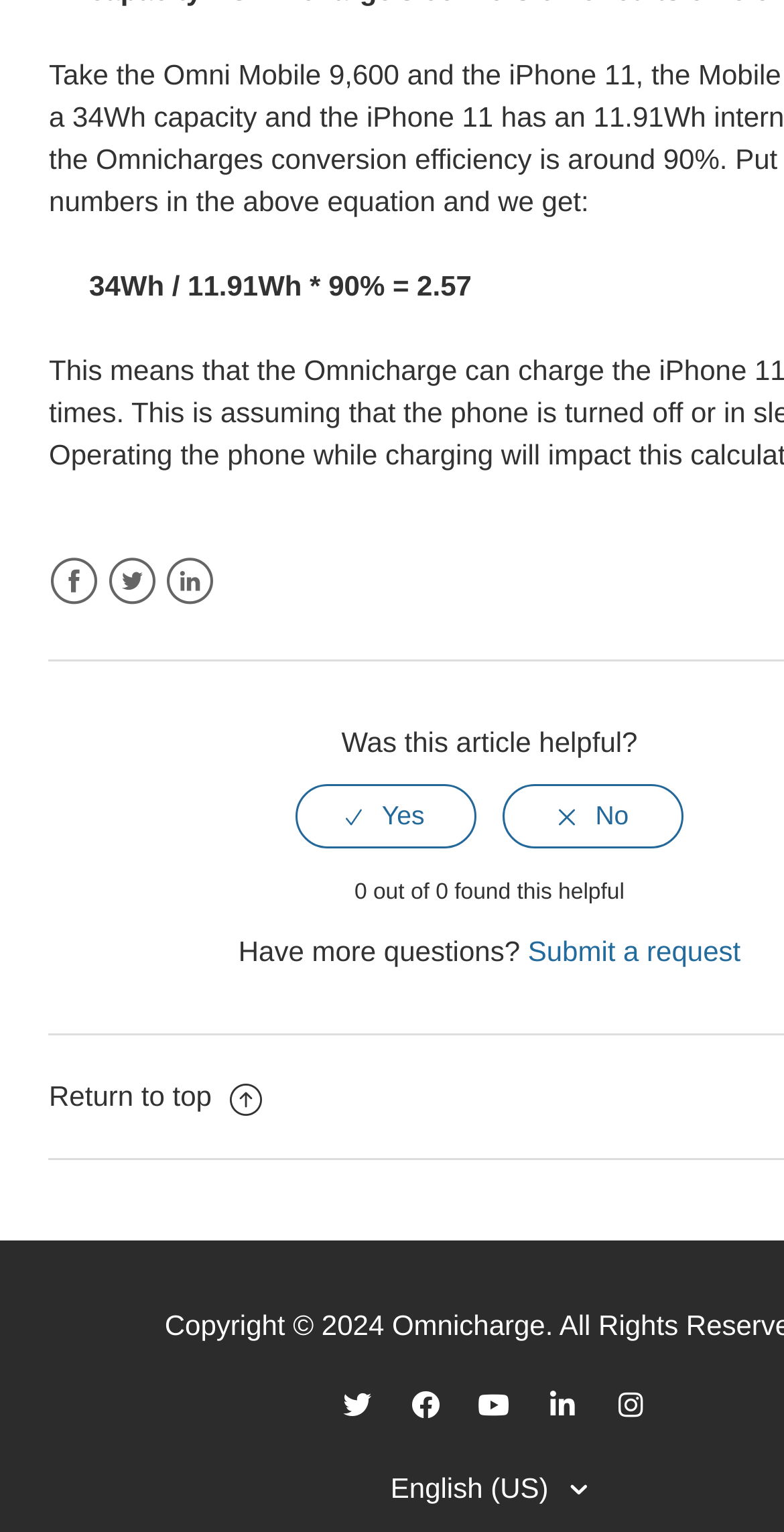Identify the bounding box coordinates of the element that should be clicked to fulfill this task: "Select Yes". The coordinates should be provided as four float numbers between 0 and 1, i.e., [left, top, right, bottom].

[0.376, 0.512, 0.607, 0.554]